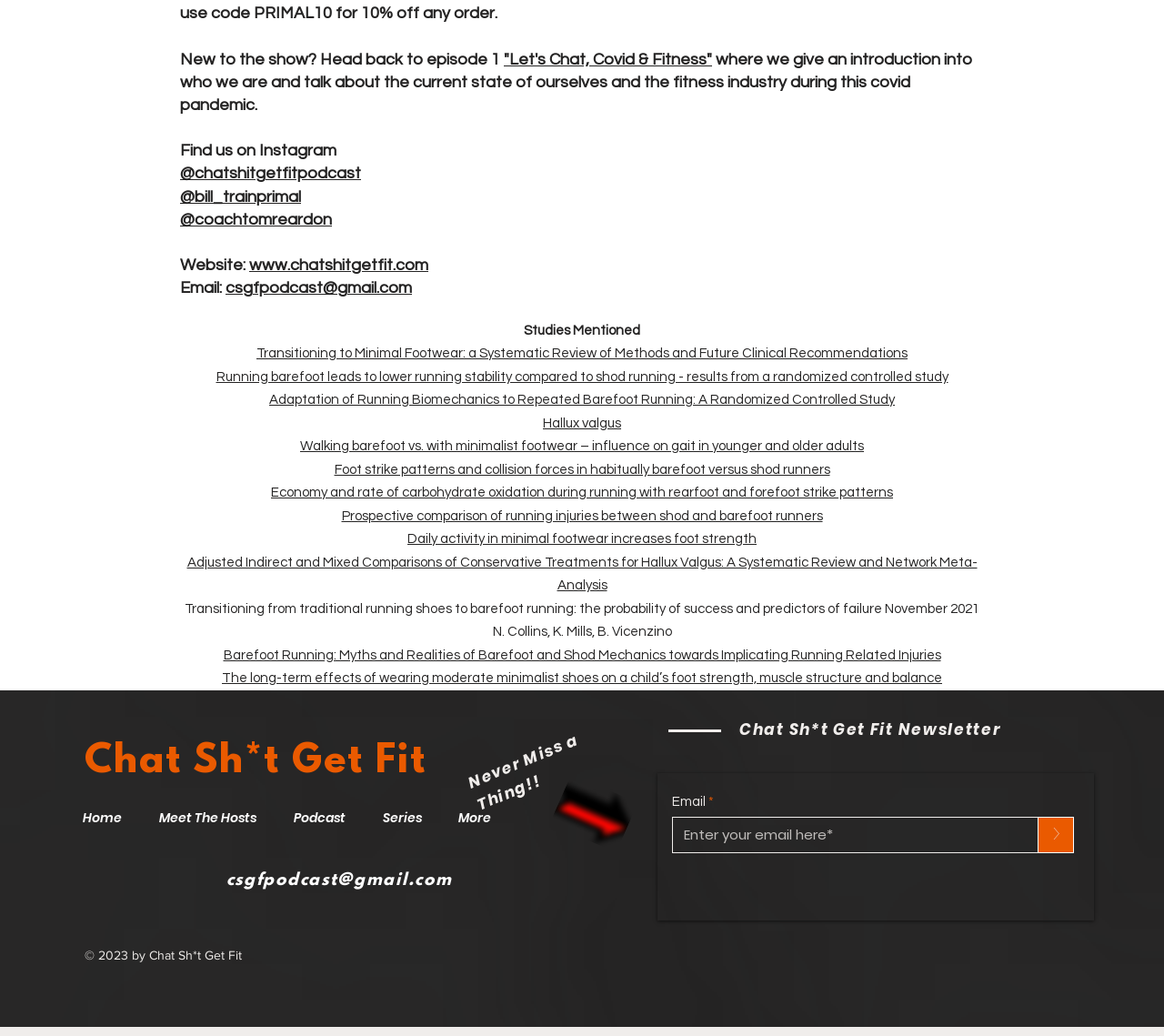Point out the bounding box coordinates of the section to click in order to follow this instruction: "Click on the 'Twitter' social media link".

[0.073, 0.836, 0.094, 0.86]